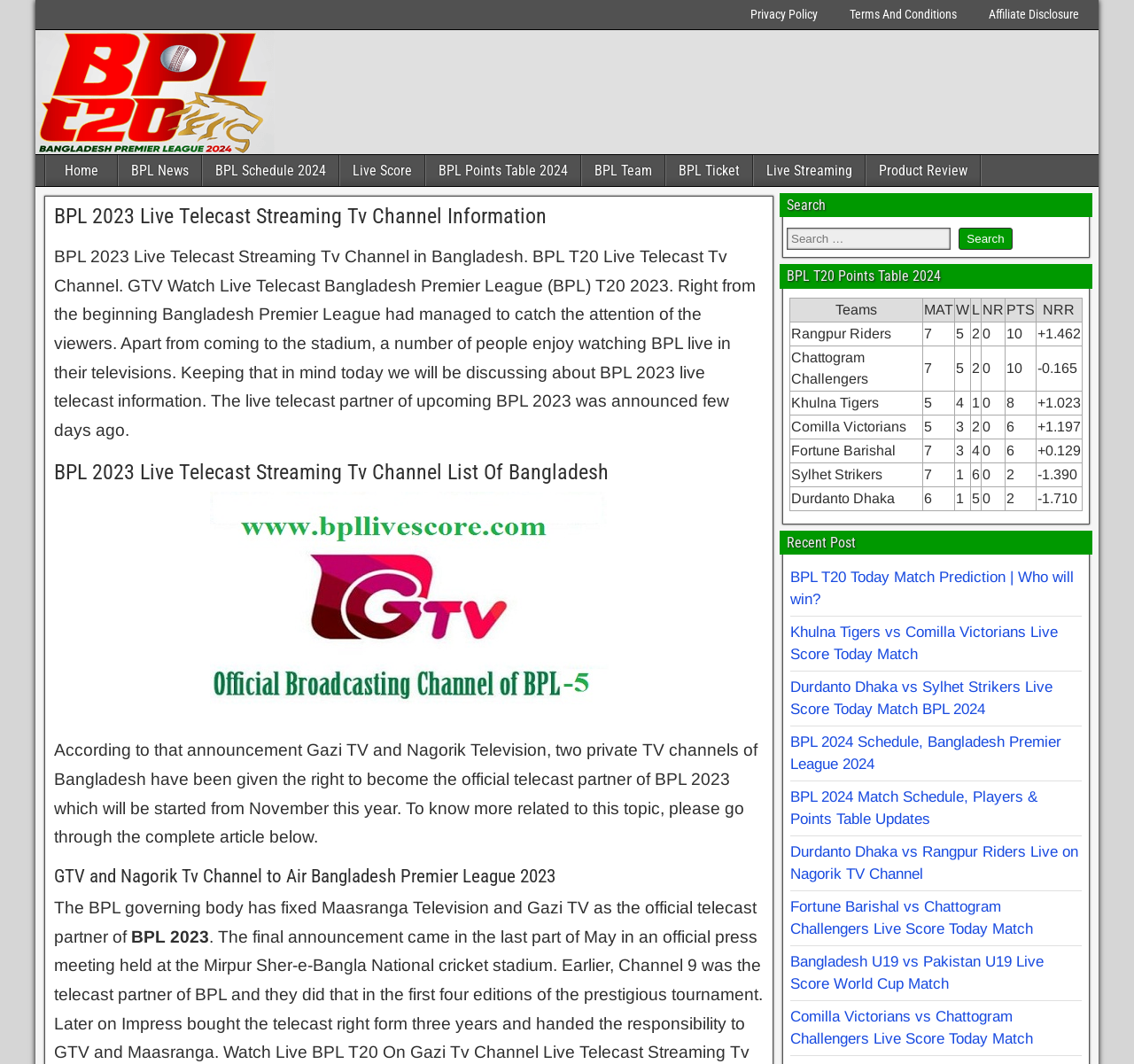Determine the bounding box coordinates for the element that should be clicked to follow this instruction: "Search for something". The coordinates should be given as four float numbers between 0 and 1, in the format [left, top, right, bottom].

[0.694, 0.211, 0.957, 0.238]